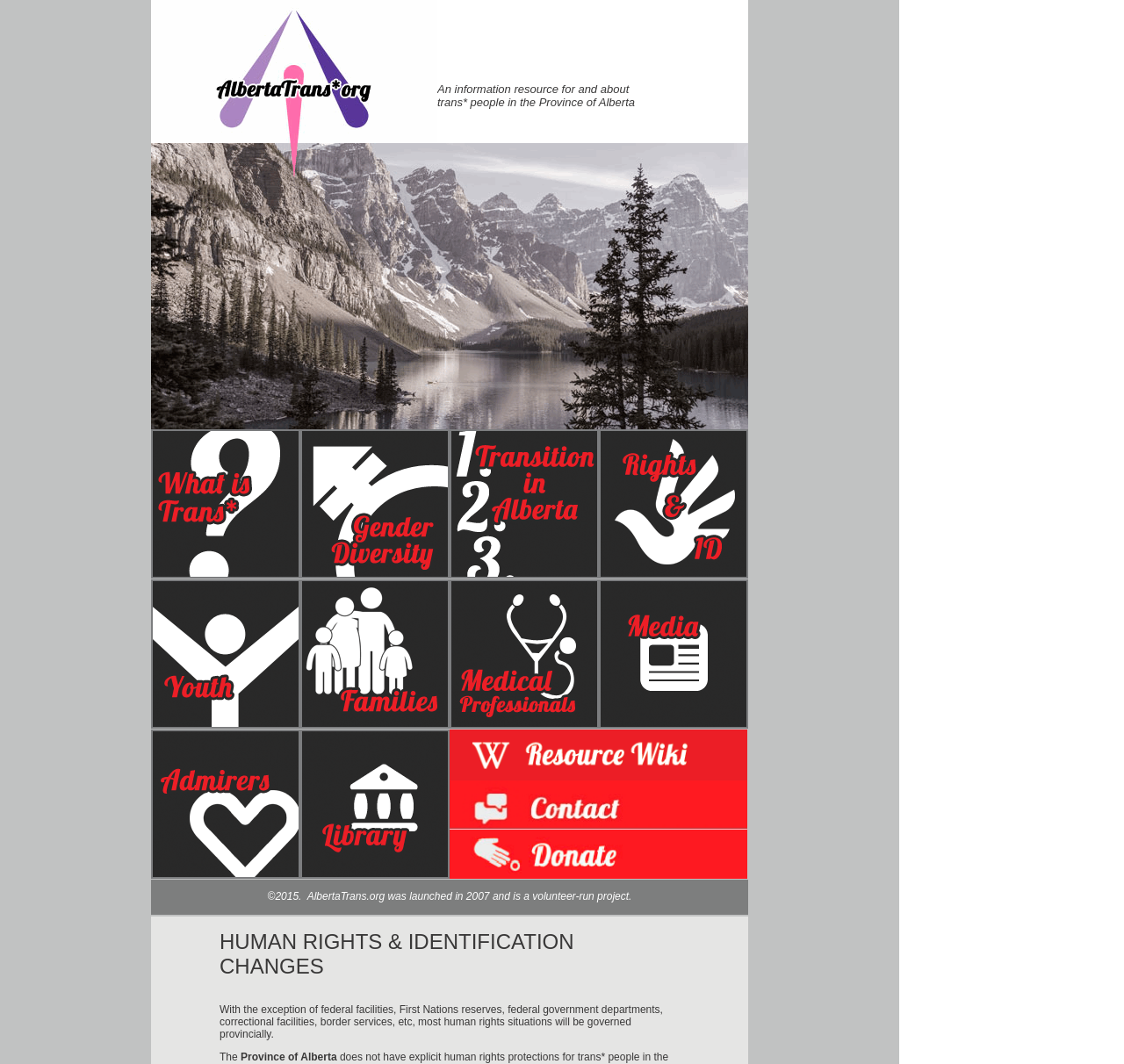Please provide a comprehensive answer to the question based on the screenshot: What is the main topic of this webpage?

Based on the static text elements, I can see that the webpage is about providing information and resources for and about trans* people in the Province of Alberta. The text elements mention human rights, identification changes, and other related topics, which suggests that the webpage is focused on supporting and informing trans* individuals in Alberta.